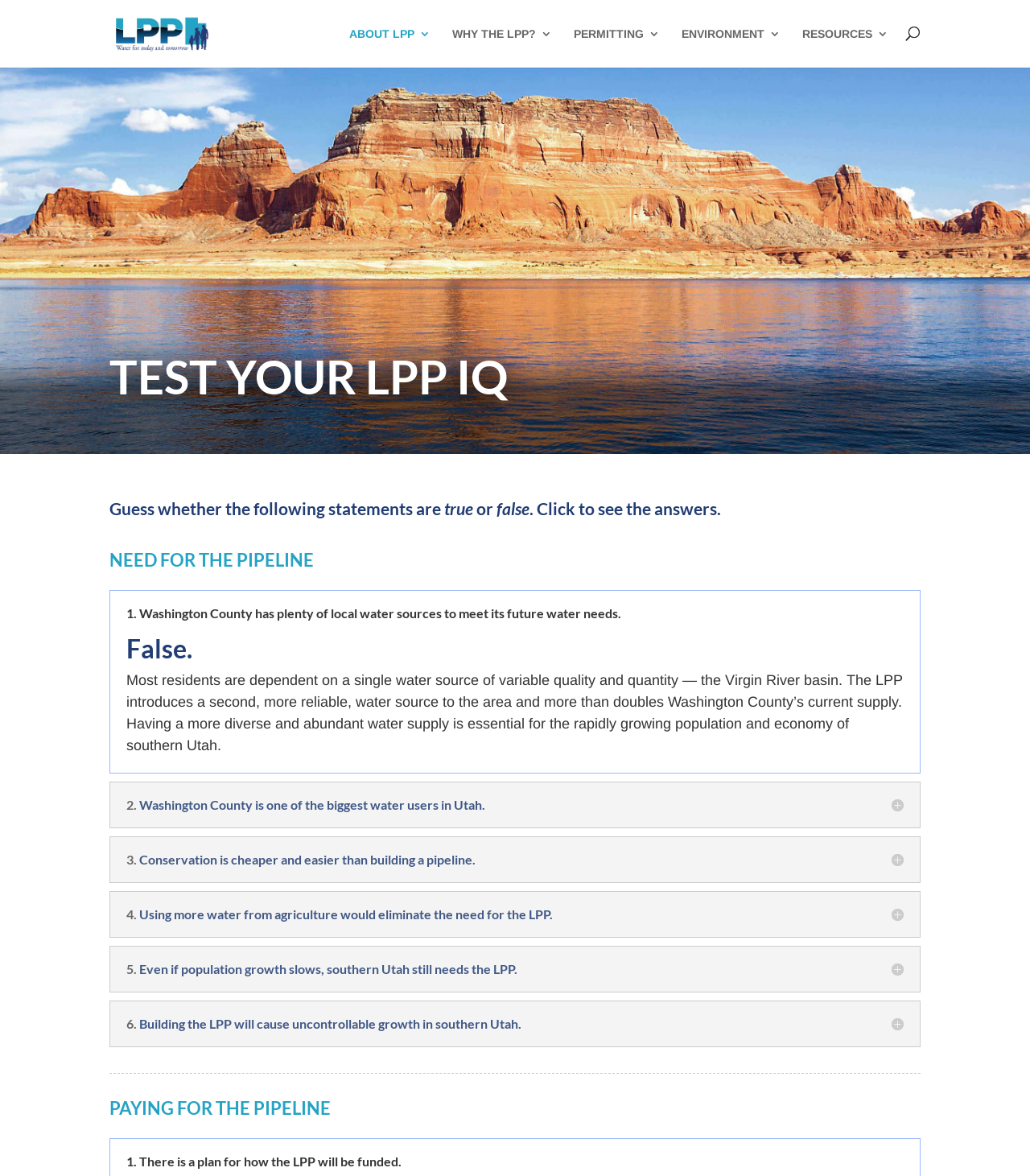Give a one-word or short phrase answer to the question: 
What is the main theme of the webpage?

Lake Powell Pipeline IQ test